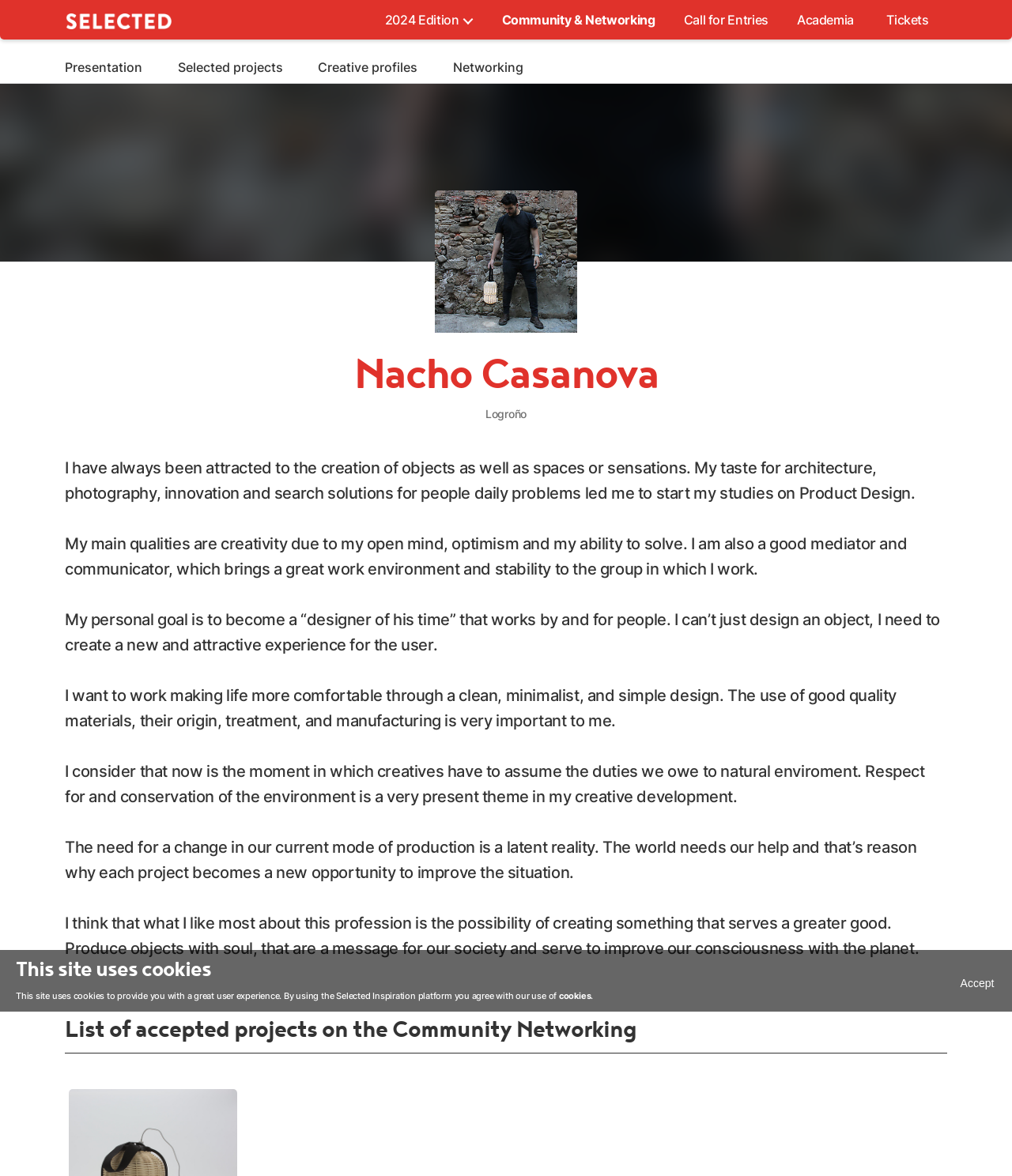Create a detailed summary of the webpage's content and design.

This webpage is a creative profile of Nacho Casanova, showcasing his background, interests, and goals as a designer. At the top, there is a navigation menu with links to different sections, including "2024 Edition", "Community & Networking", "Call for Entries", "Academia", and "Tickets". Below this menu, there are additional links to "Presentation", "Selected projects", "Creative profiles", and "Networking".

On the left side of the page, there is a large figure that takes up most of the vertical space, containing an image of Nacho Casanova. Above this figure, there is a heading with his name. To the right of the figure, there is a block of text that describes Nacho's background and interests, including his attraction to architecture, photography, and innovation.

Below this text, there are several paragraphs that outline Nacho's personal qualities, goals, and values as a designer. These paragraphs are arranged in a vertical column, with each one building on the previous one to create a narrative about Nacho's approach to design. The text describes his focus on creativity, optimism, and problem-solving, as well as his commitment to sustainability and environmental responsibility.

At the bottom of the page, there is a section that appears to be related to cookies and user experience, with a link to learn more about cookies and a button to accept the terms. Overall, the page is well-organized and easy to navigate, with a clear focus on showcasing Nacho's personality and design philosophy.